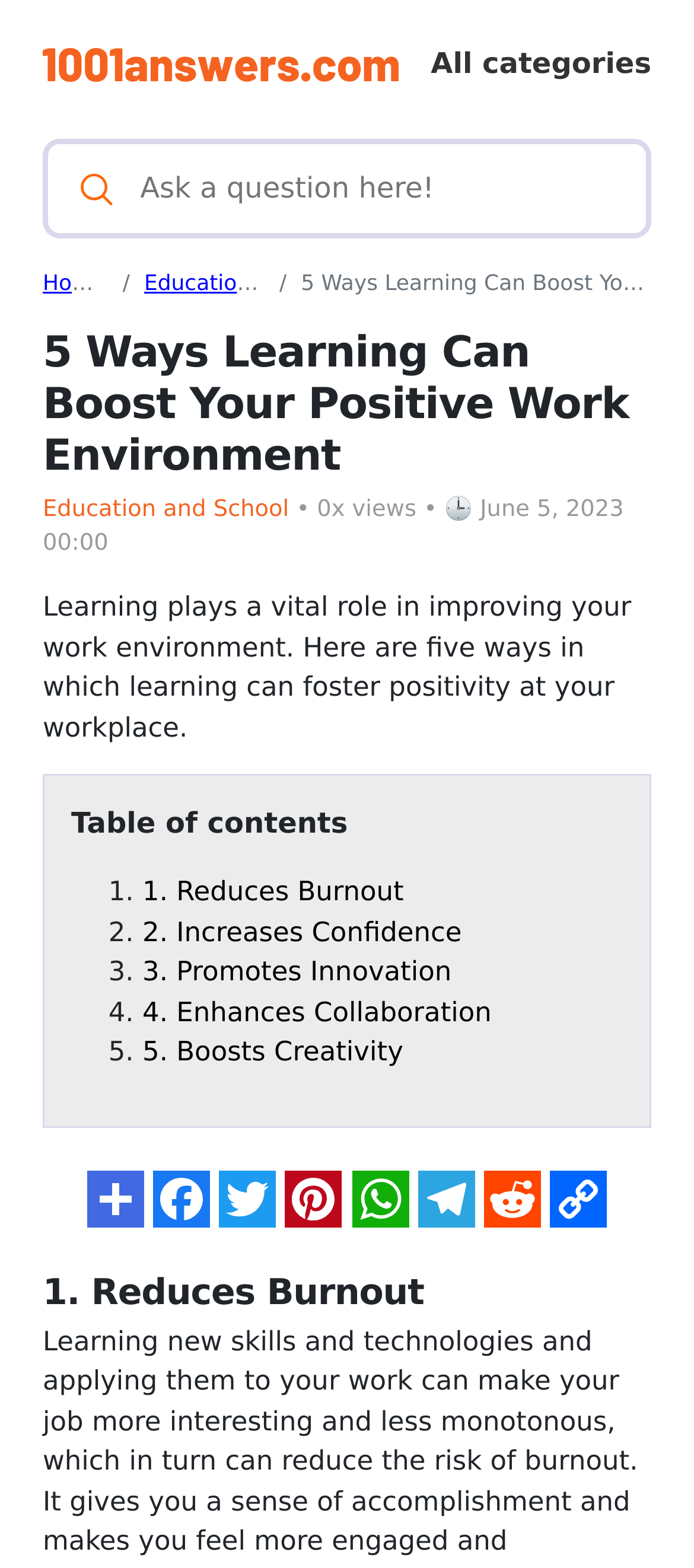Find the bounding box coordinates for the UI element whose description is: "aria-label="Menu"". The coordinates should be four float numbers between 0 and 1, in the format [left, top, right, bottom].

None